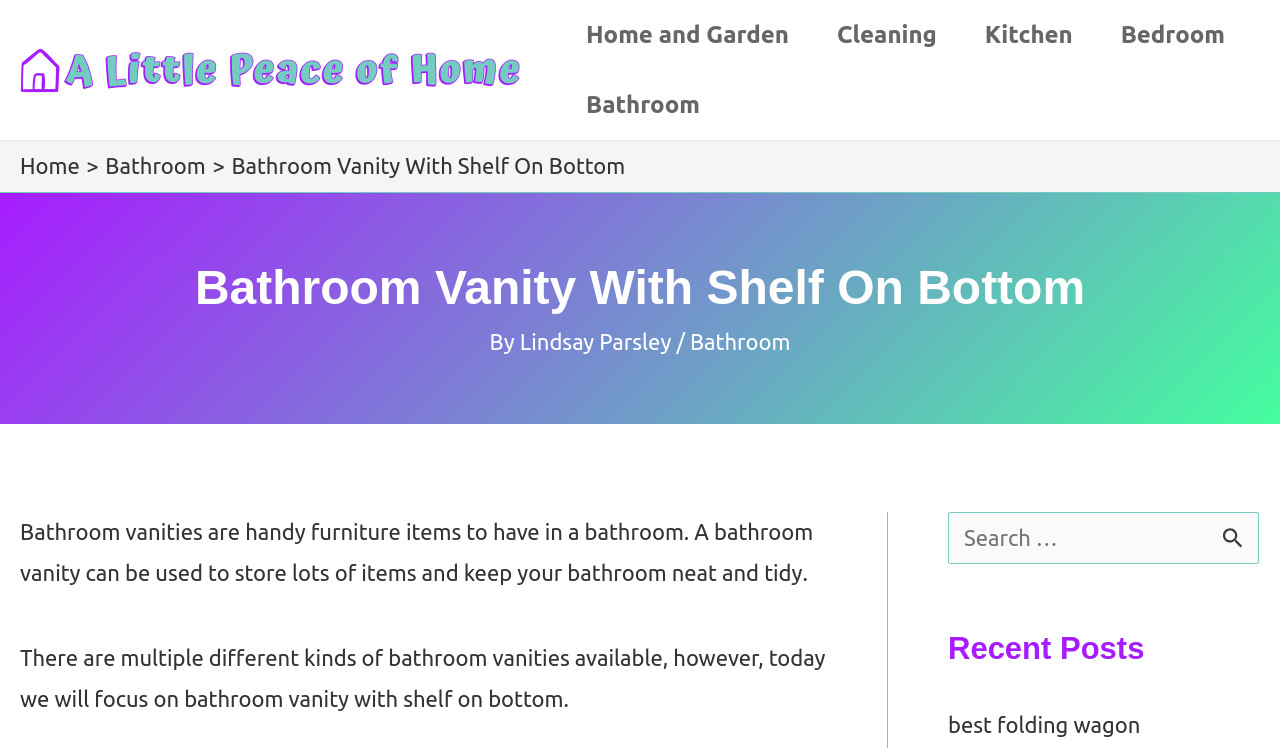Given the description of the UI element: "parent_node: Search for: value="Search"", predict the bounding box coordinates in the form of [left, top, right, bottom], with each value being a float between 0 and 1.

[0.948, 0.685, 0.984, 0.749]